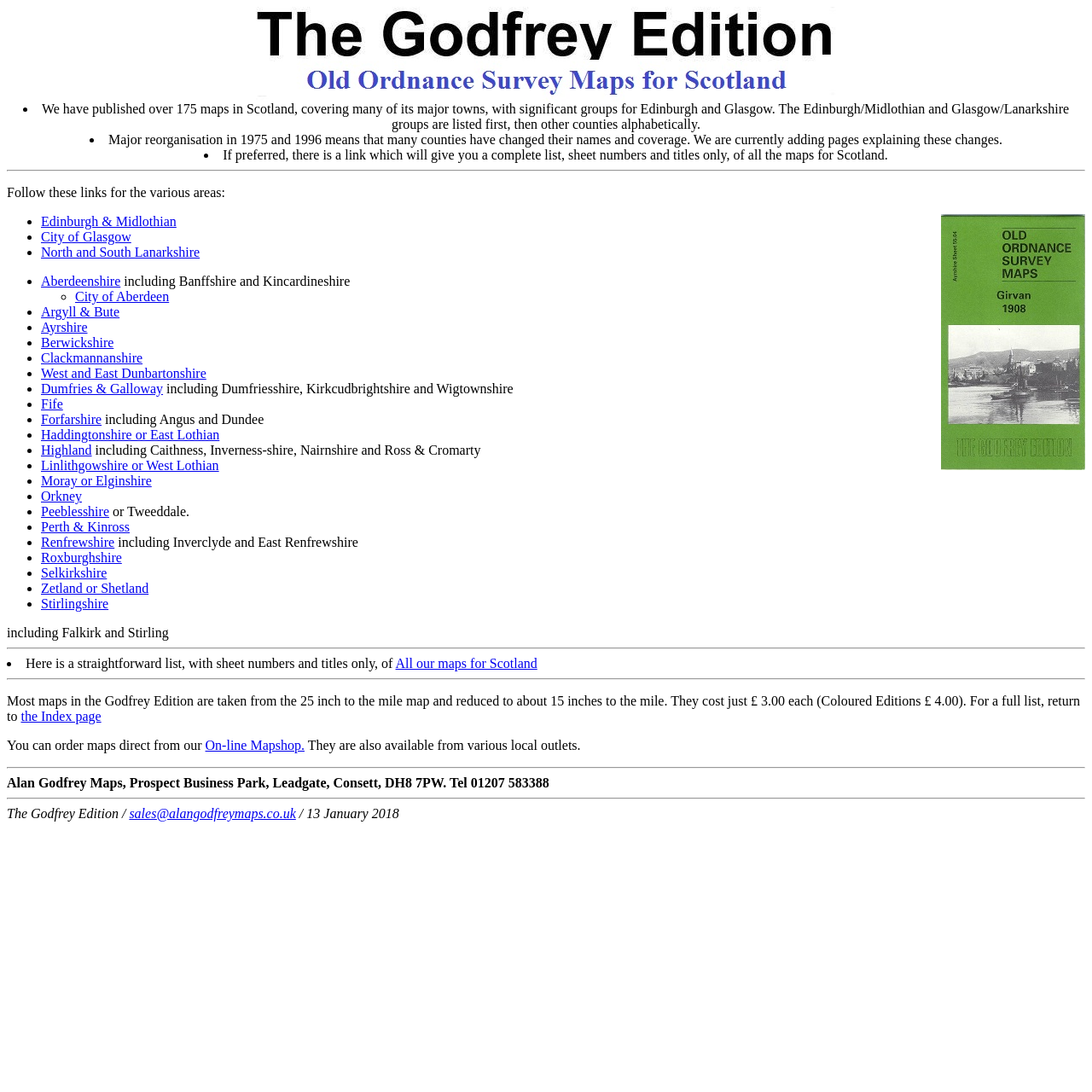Can you show the bounding box coordinates of the region to click on to complete the task described in the instruction: "Check the index page"?

[0.019, 0.649, 0.093, 0.662]